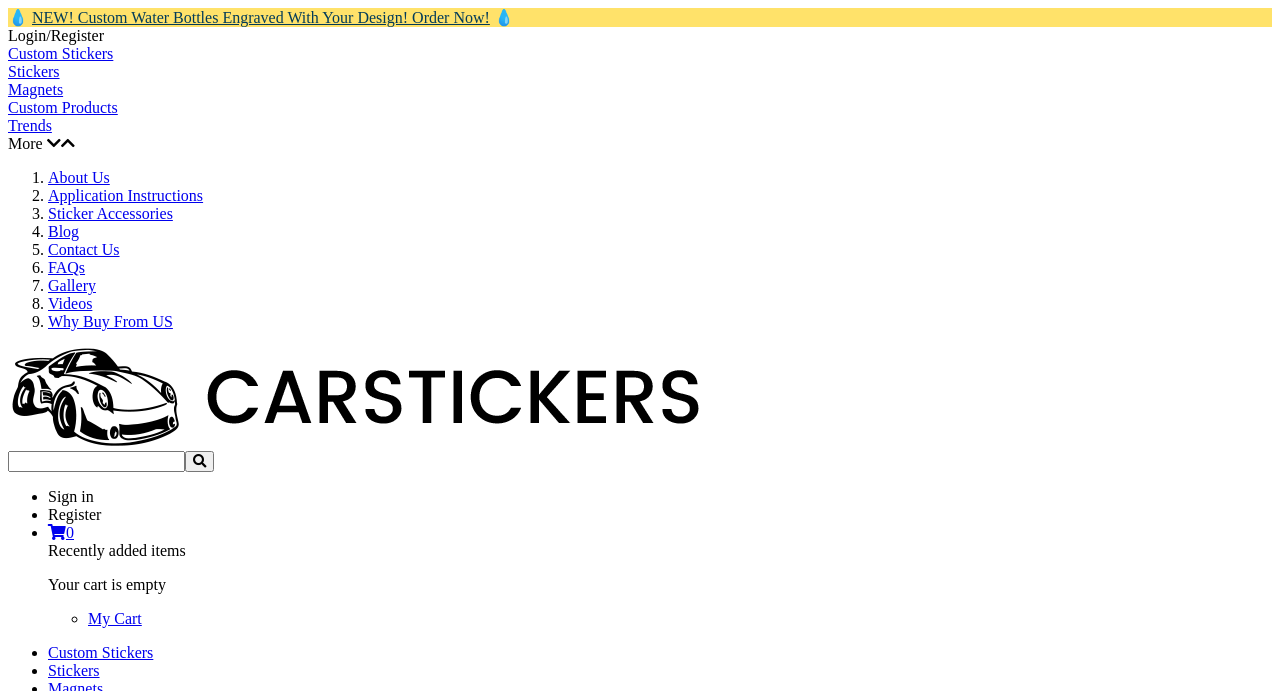Return the bounding box coordinates of the UI element that corresponds to this description: "Arts & Entertainment::Celebrities". The coordinates must be given as four float numbers in the range of 0 and 1, [left, top, right, bottom].

None